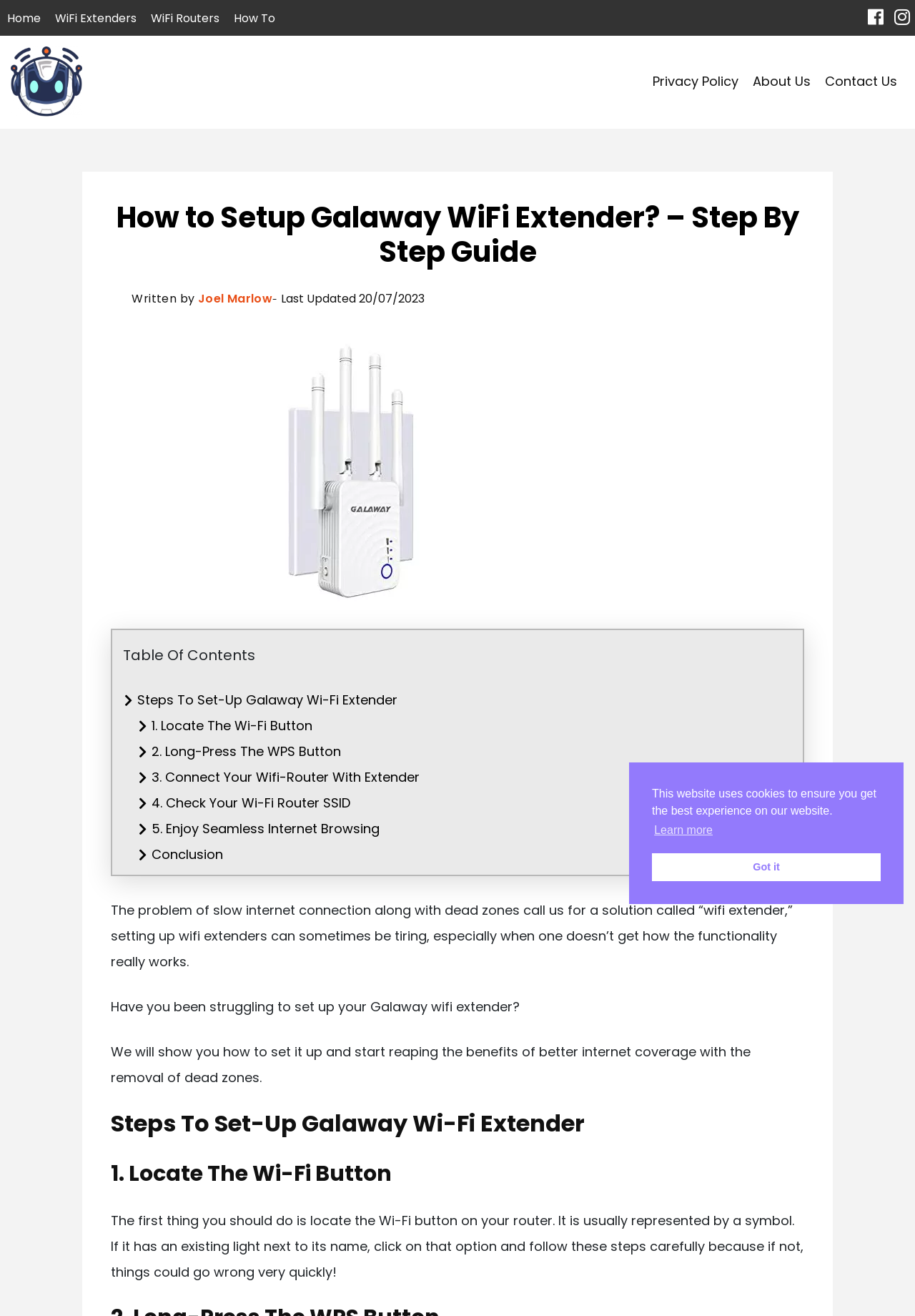What is the name of the website?
Please answer the question with a detailed and comprehensive explanation.

The name of the website can be found by looking at the top-left corner of the webpage, where the logo and website name are located. The image with the text 'Tech Lexa' is the logo of the website, indicating that the website is called Tech Lexa.